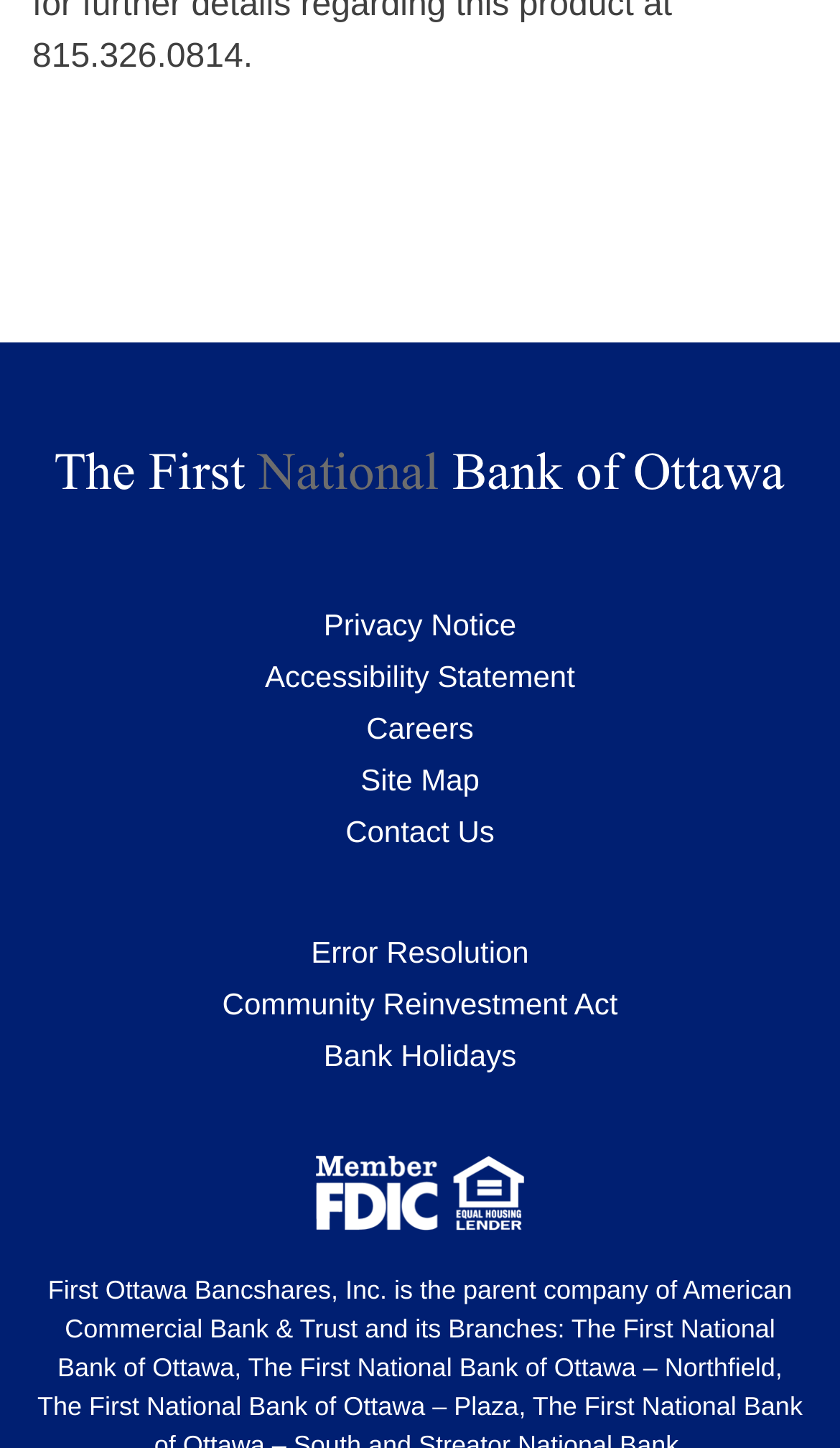Please find the bounding box coordinates in the format (top-left x, top-left y, bottom-right x, bottom-right y) for the given element description. Ensure the coordinates are floating point numbers between 0 and 1. Description: Careers

[0.436, 0.491, 0.564, 0.515]